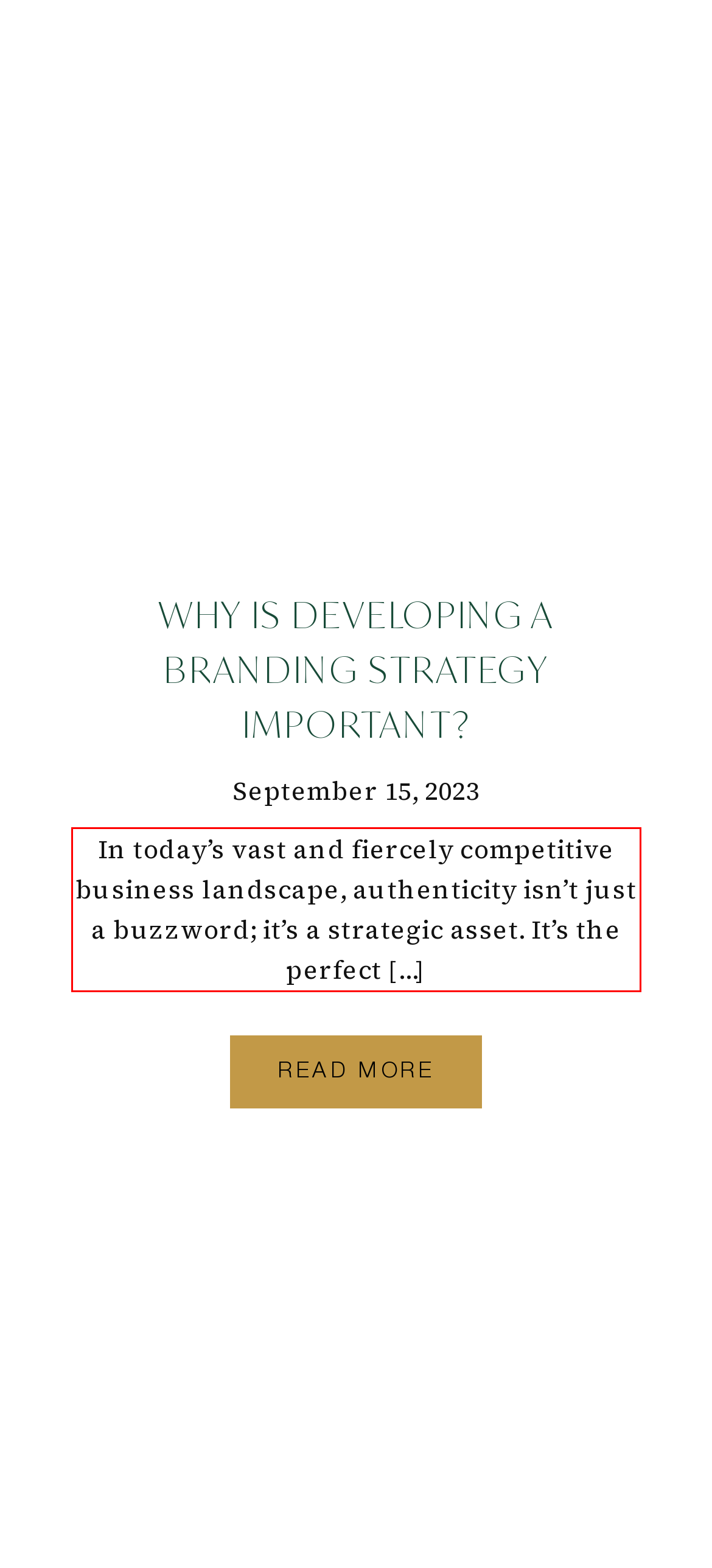Given a webpage screenshot, locate the red bounding box and extract the text content found inside it.

In today’s vast and fiercely competitive business landscape, authenticity isn’t just a buzzword; it’s a strategic asset. It’s the perfect […]